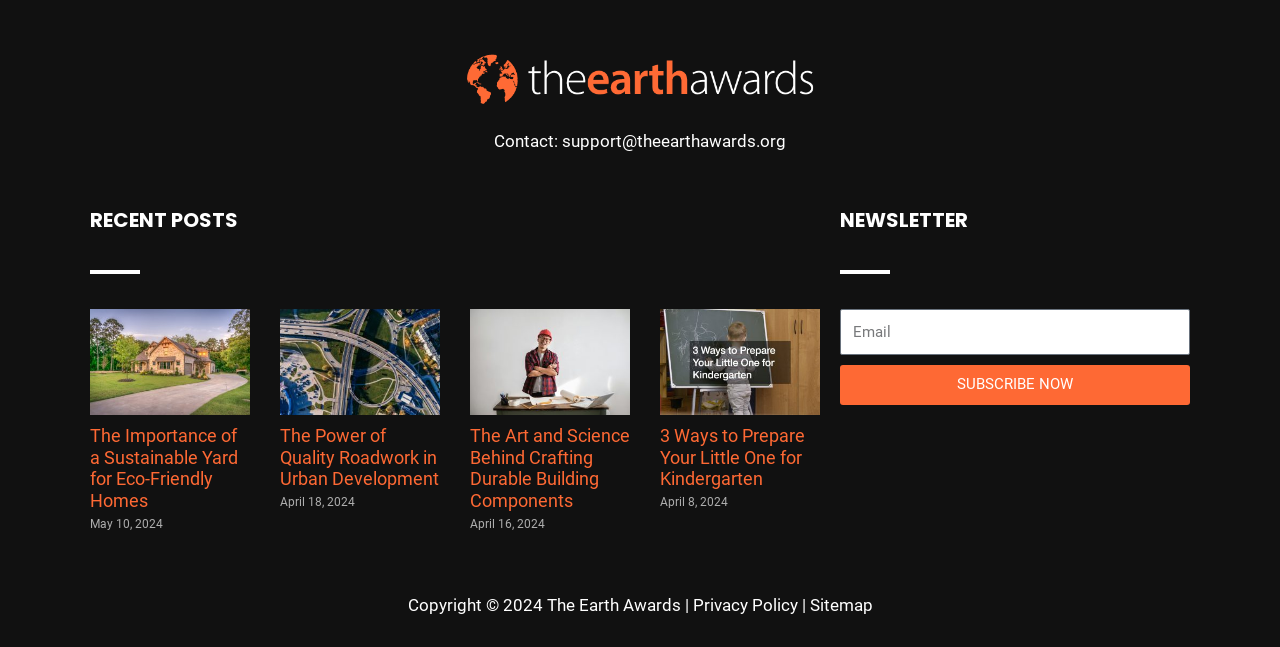How many links are in the footer section?
Please provide a comprehensive answer based on the visual information in the image.

I looked at the elements in the footer section, which is represented by the contentinfo element [16]. I counted the number of link elements, which are [88] 'Privacy Policy', [90] 'Sitemap', and the copyright link. There are three links in total.